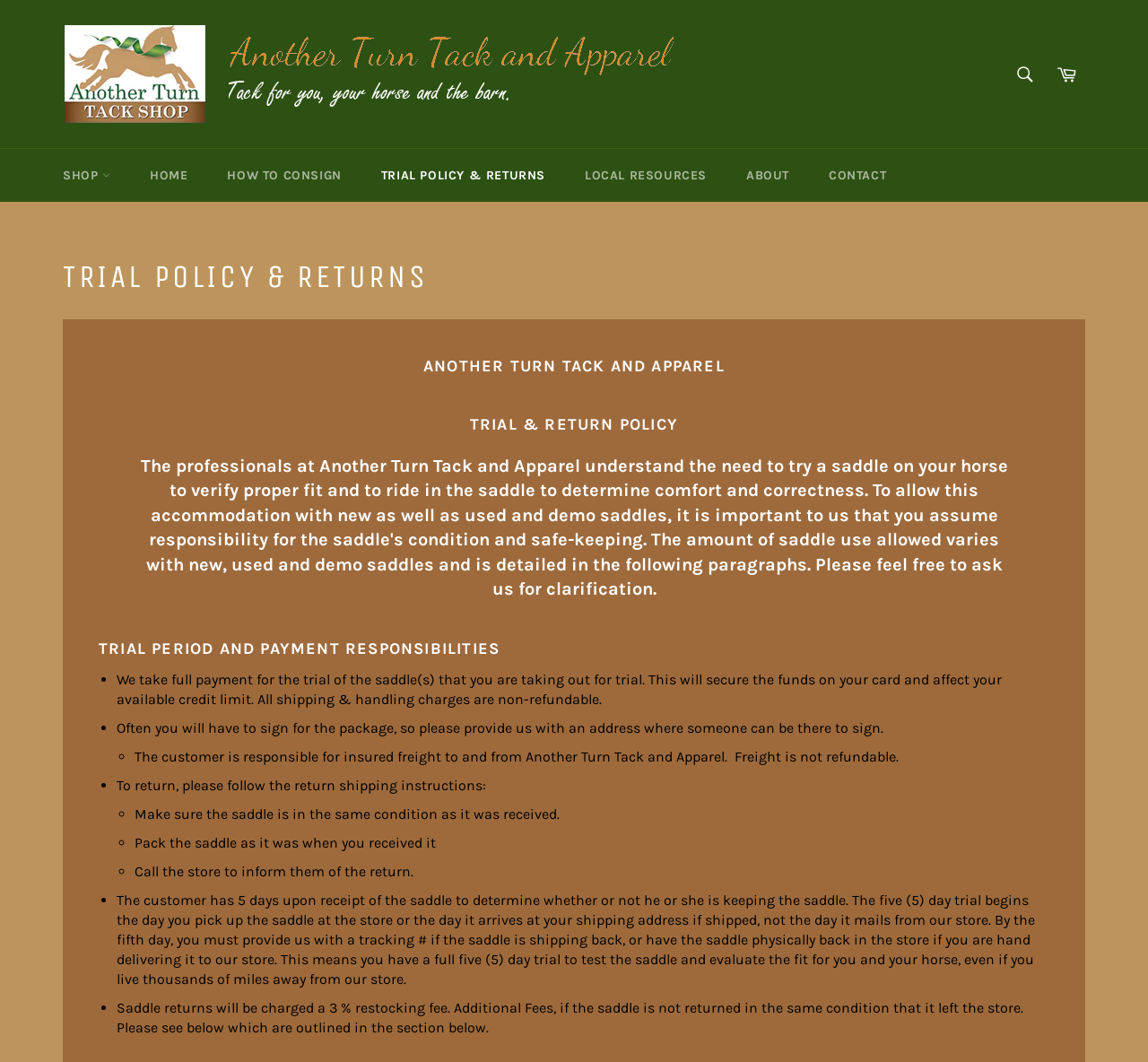Find the bounding box coordinates for the UI element whose description is: "Trial Policy & Returns". The coordinates should be four float numbers between 0 and 1, in the format [left, top, right, bottom].

[0.316, 0.14, 0.491, 0.19]